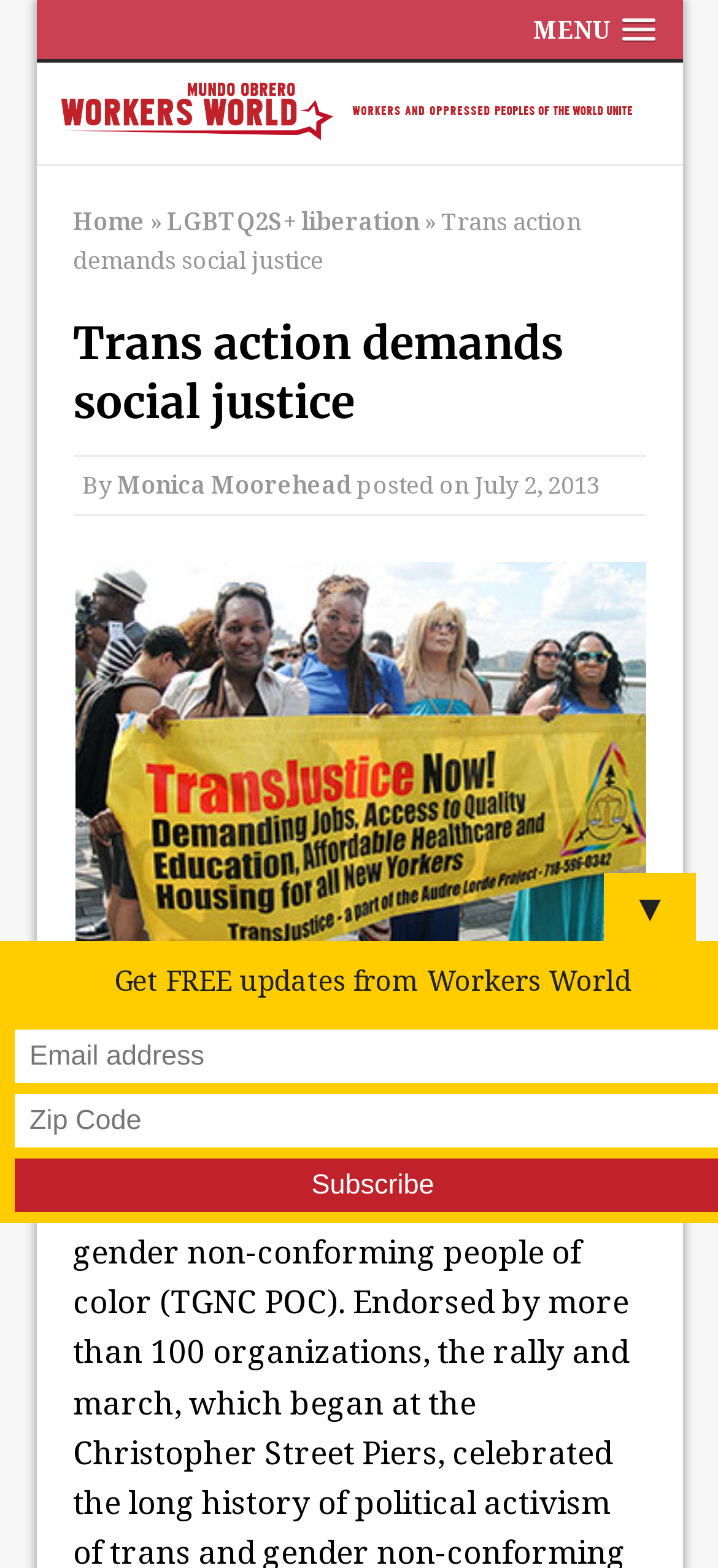Pinpoint the bounding box coordinates of the element you need to click to execute the following instruction: "View the Trans Day of Action in New York on June 28". The bounding box should be represented by four float numbers between 0 and 1, in the format [left, top, right, bottom].

[0.104, 0.576, 0.899, 0.603]